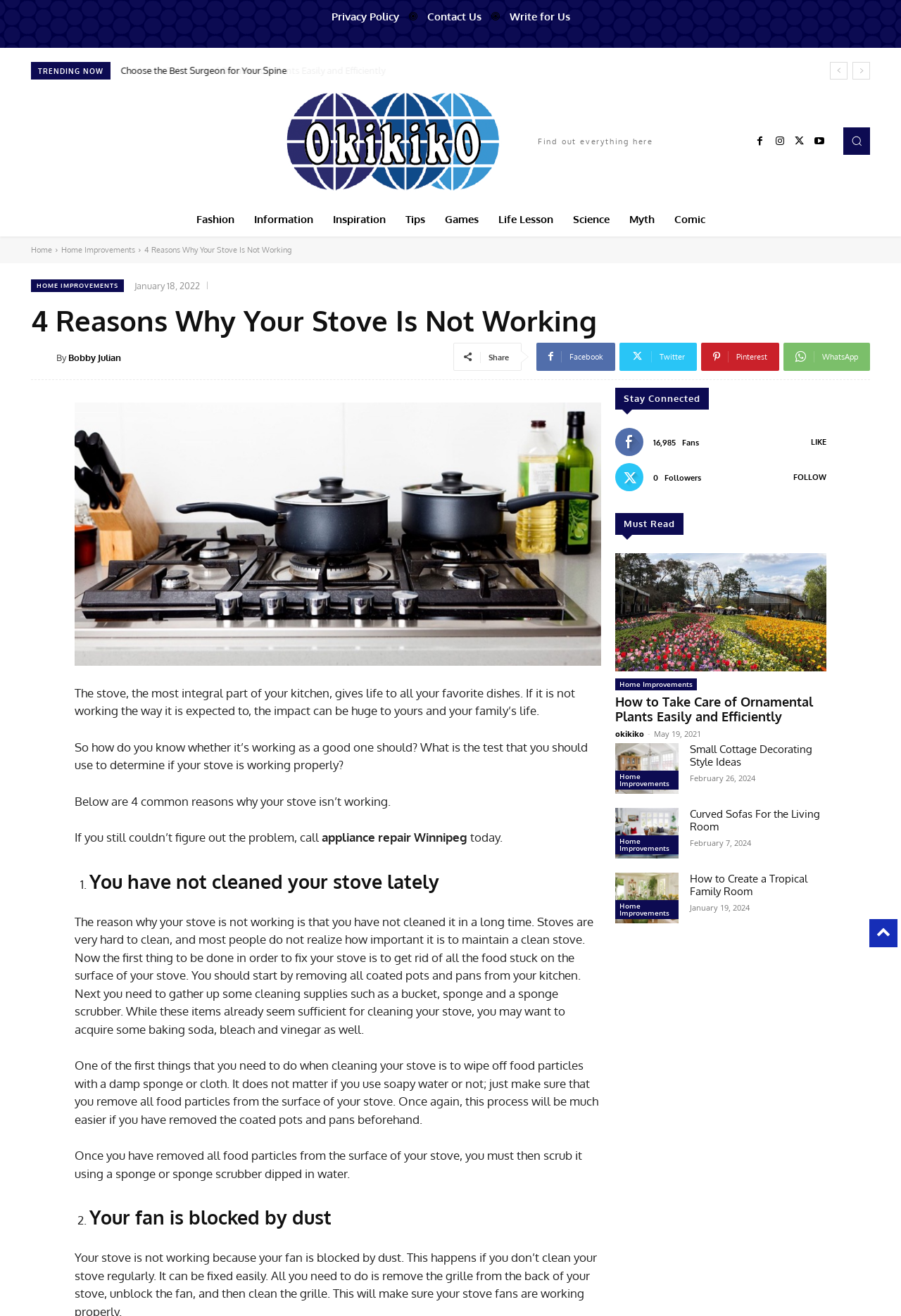Find and generate the main title of the webpage.

4 Reasons Why Your Stove Is Not Working